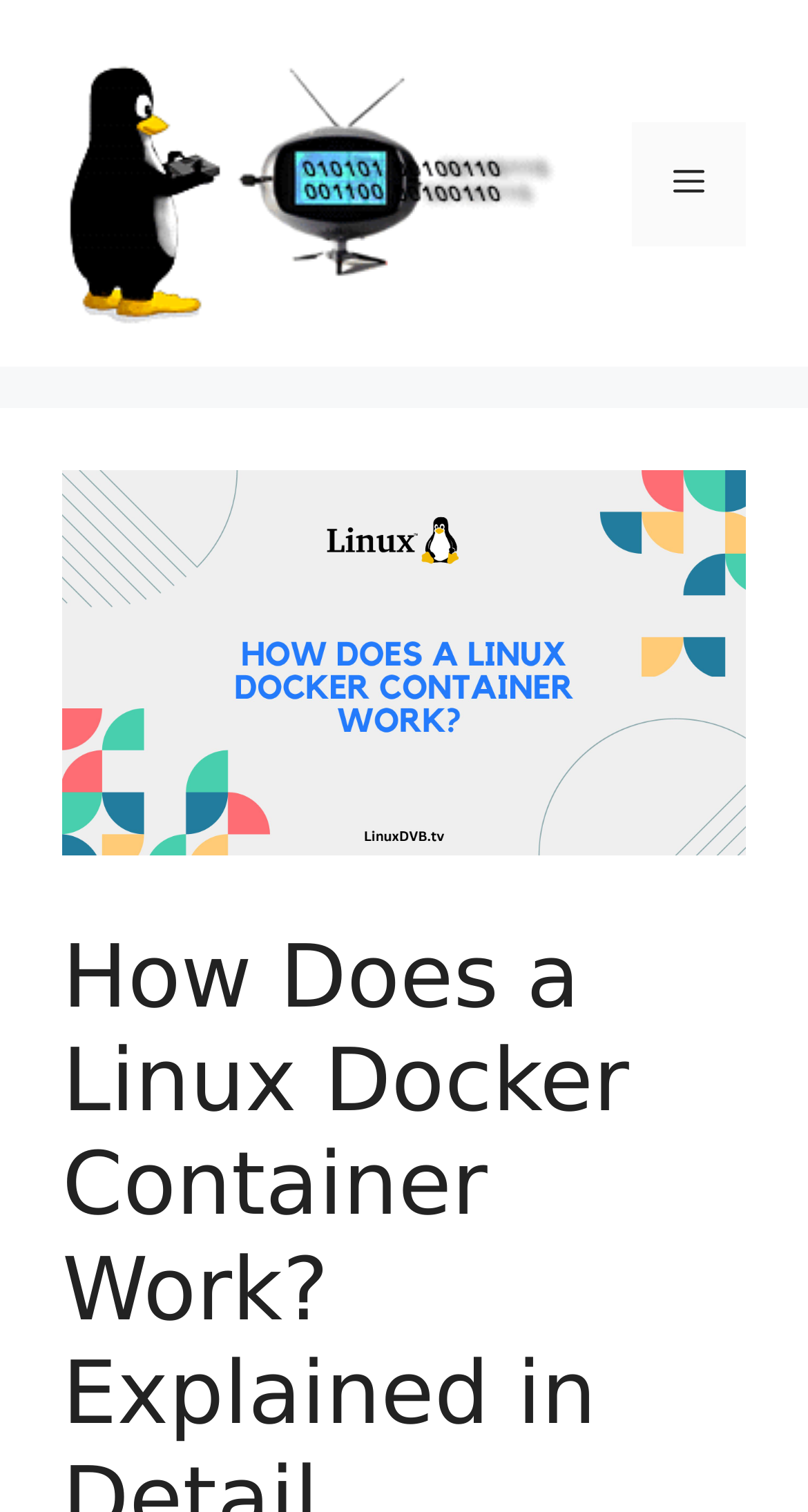Find and provide the bounding box coordinates for the UI element described here: "Menu". The coordinates should be given as four float numbers between 0 and 1: [left, top, right, bottom].

[0.782, 0.08, 0.923, 0.162]